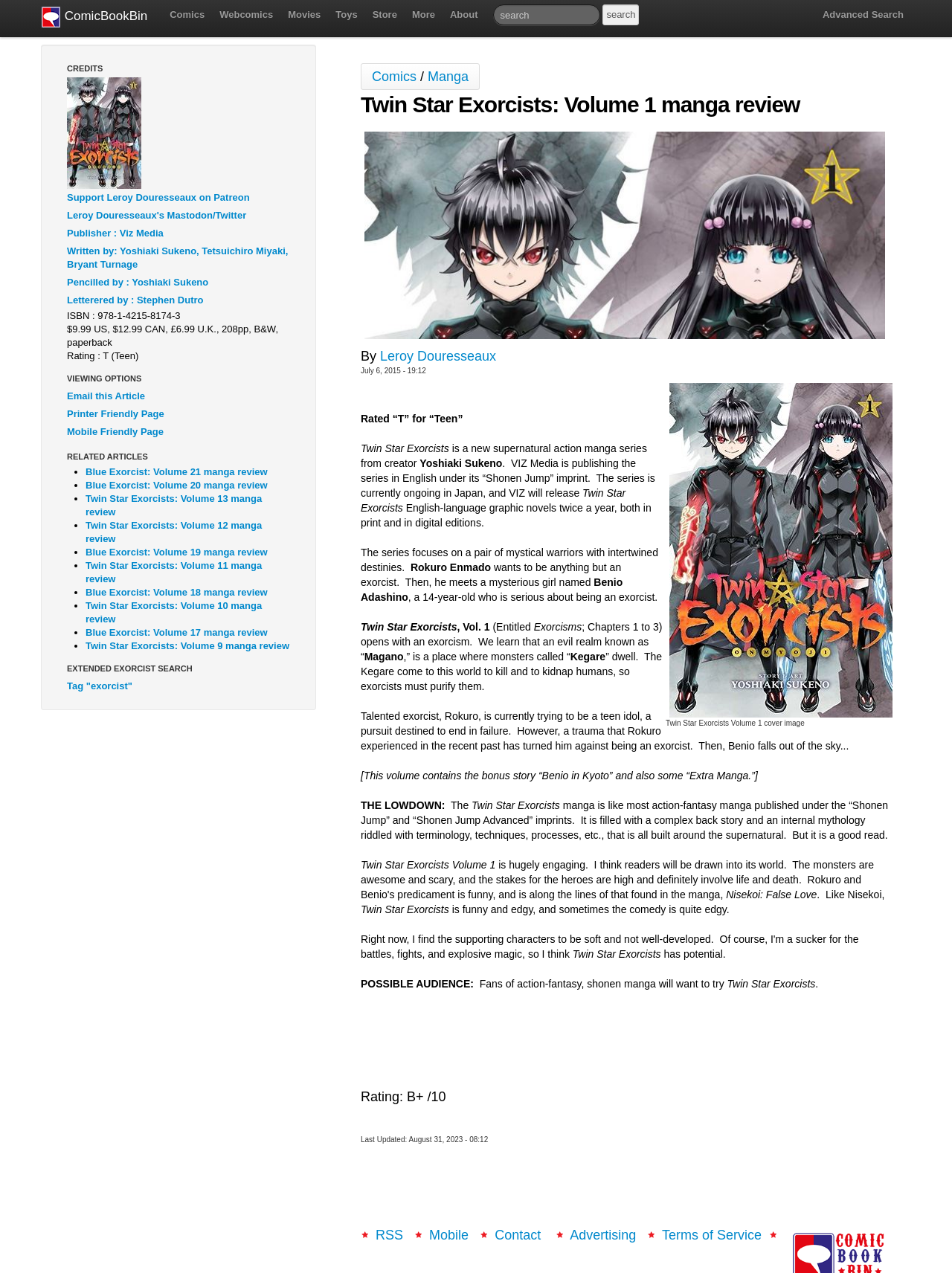Please identify the bounding box coordinates of the clickable area that will fulfill the following instruction: "View Twin Star Exorcists: Volume 13 manga review". The coordinates should be in the format of four float numbers between 0 and 1, i.e., [left, top, right, bottom].

[0.09, 0.387, 0.275, 0.407]